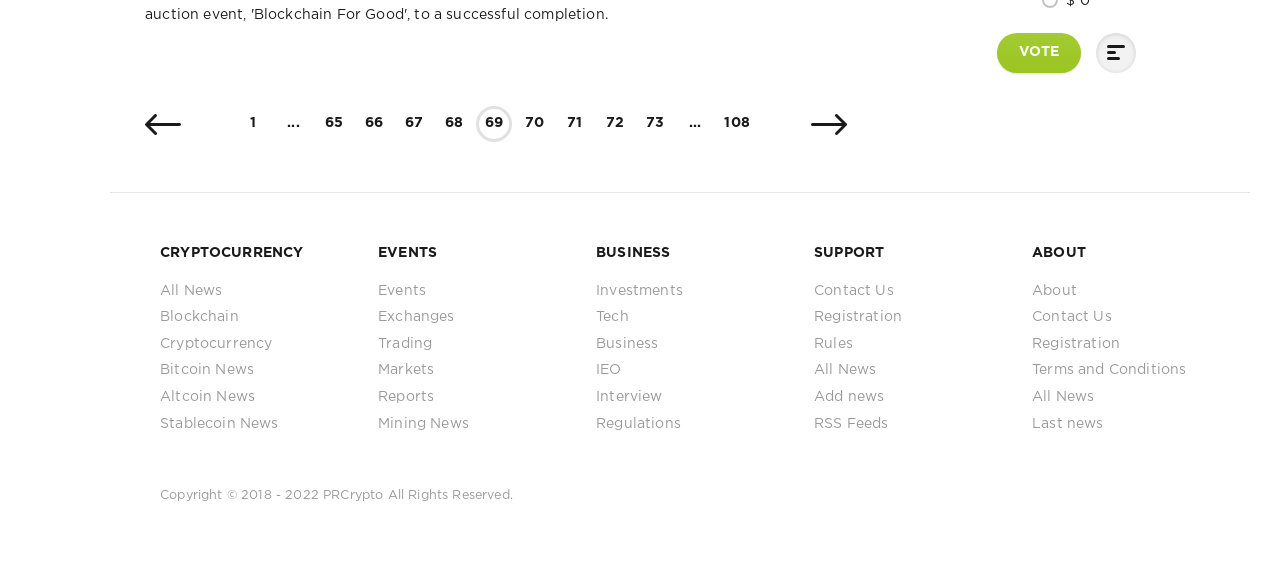Could you indicate the bounding box coordinates of the region to click in order to complete this instruction: "Click the 'Previous' button".

[0.098, 0.18, 0.157, 0.242]